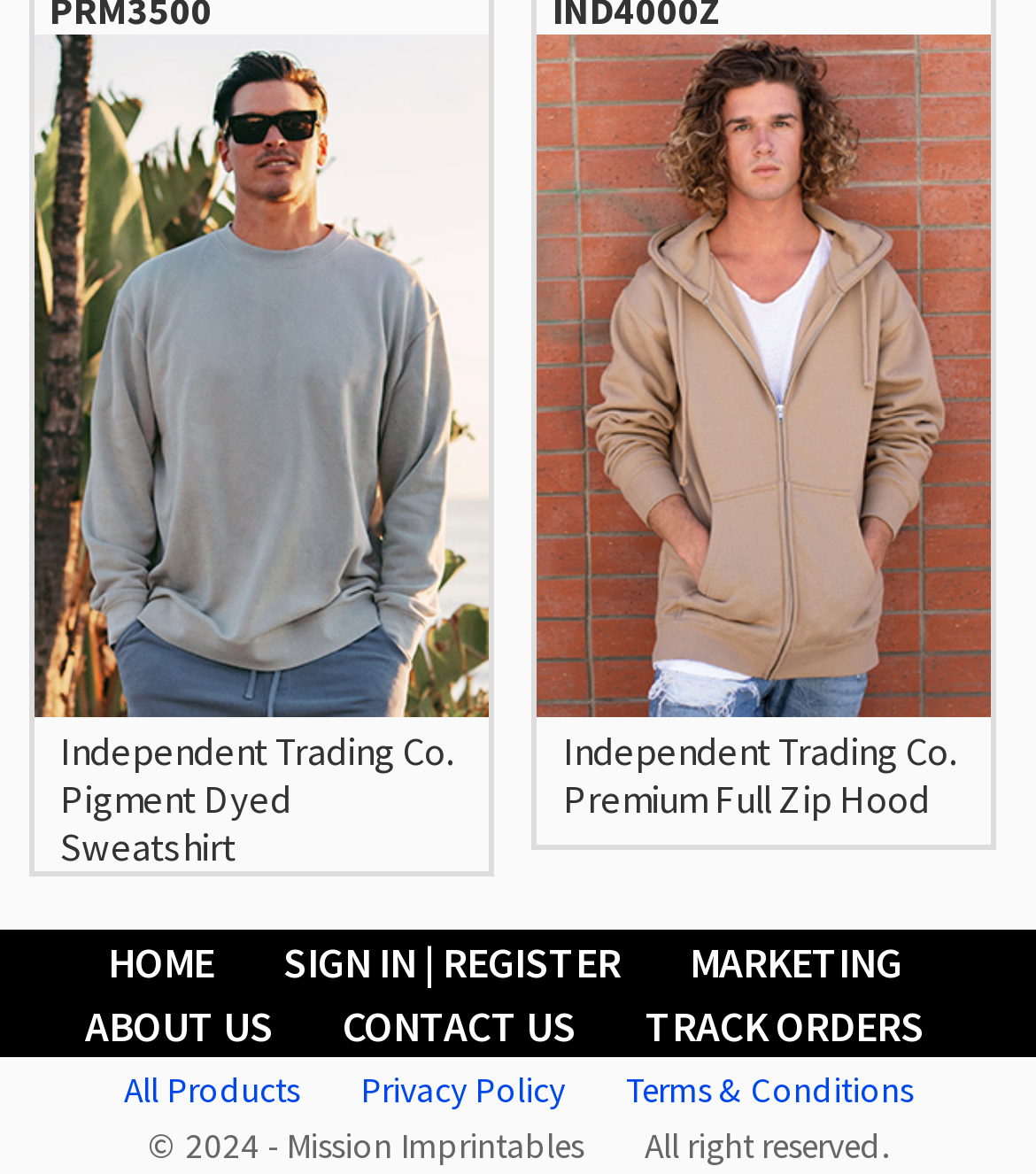What is the purpose of the 'TRACK ORDERS' link?
Please give a detailed and elaborate explanation in response to the question.

The 'TRACK ORDERS' link is likely used to track the status of orders placed on the website, and it is located in the footer section of the webpage.